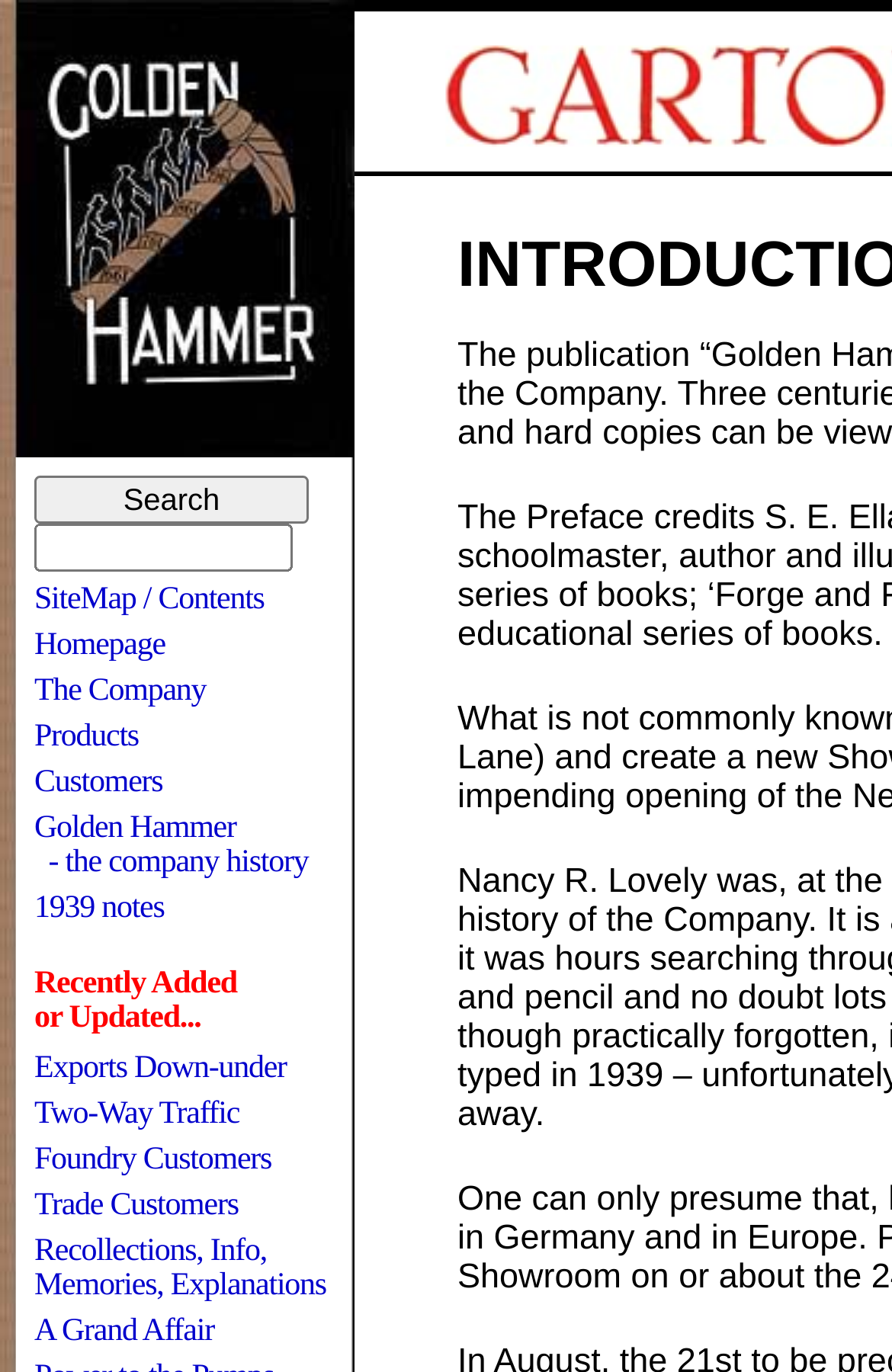What is the last link in the webpage?
Answer the question with a single word or phrase by looking at the picture.

A Grand Affair